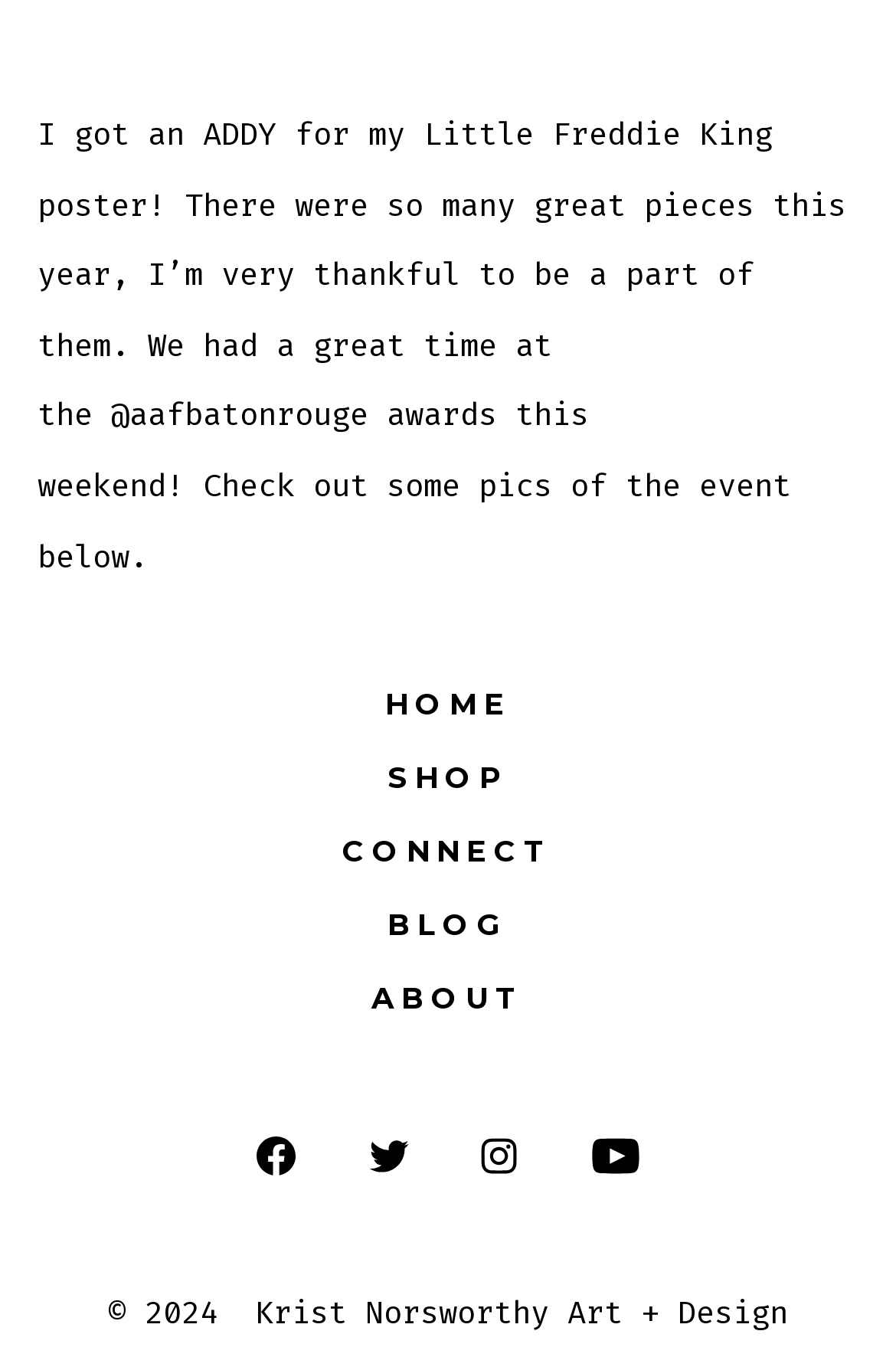Determine the bounding box coordinates for the element that should be clicked to follow this instruction: "visit shop". The coordinates should be given as four float numbers between 0 and 1, in the format [left, top, right, bottom].

[0.362, 0.547, 0.638, 0.601]